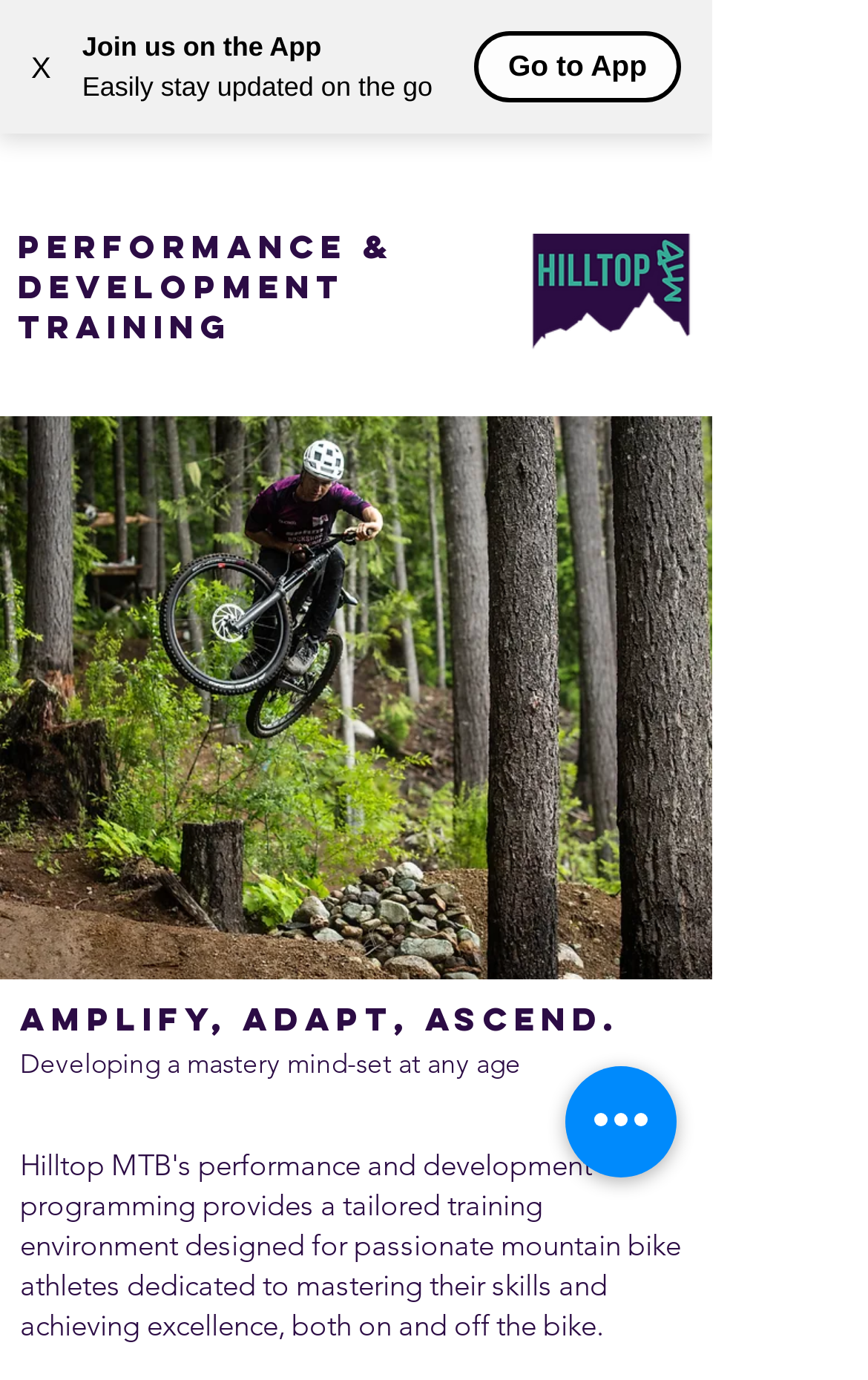Use a single word or phrase to answer this question: 
What is the purpose of the 'Go to App' button?

To access the app